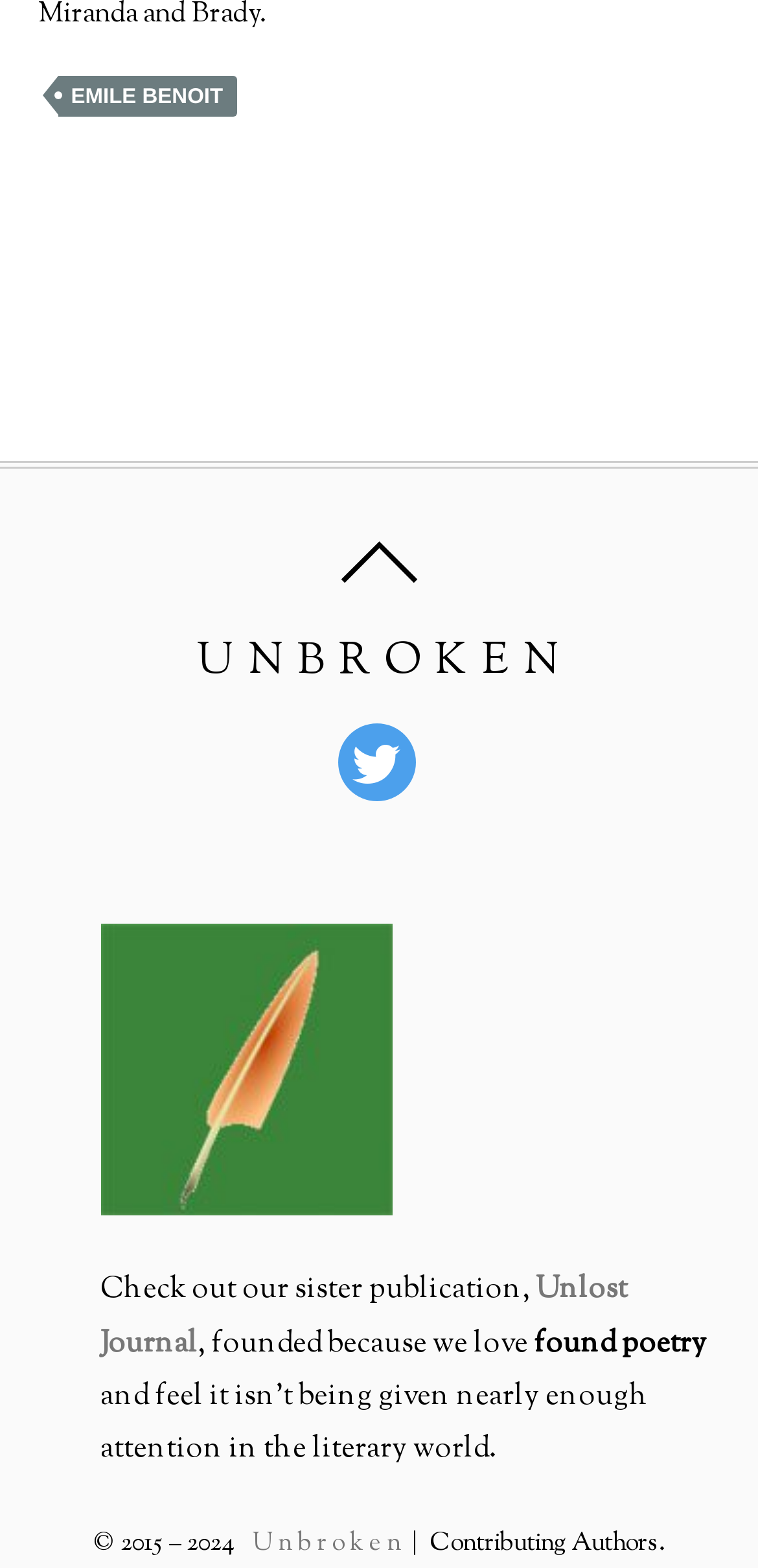Please study the image and answer the question comprehensively:
What is the name of the author mentioned at the top?

I found the link 'EMILE BENOIT' at the top of the page, which suggests that EMILE BENOIT is the name of an author.